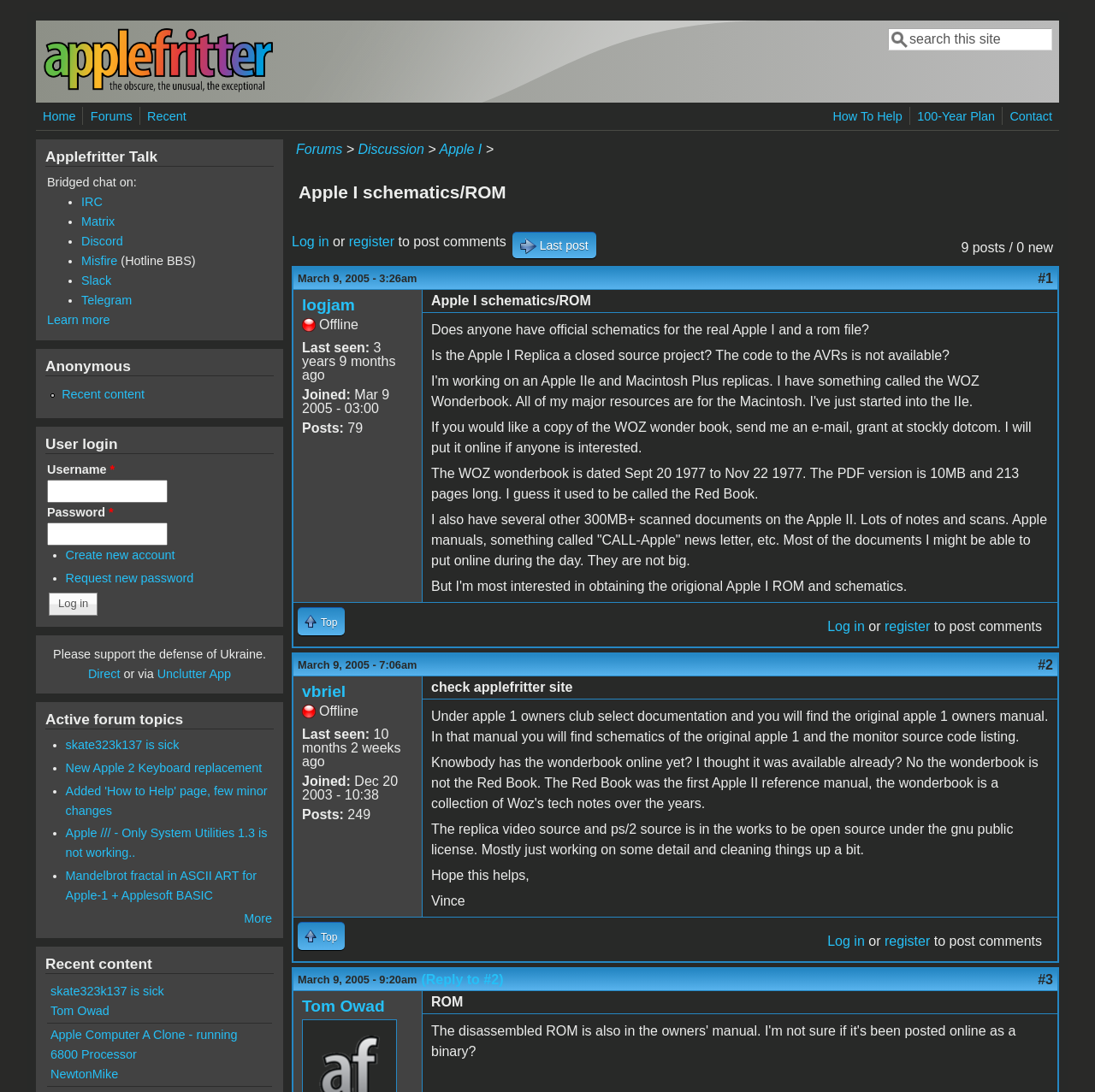Identify the bounding box coordinates of the clickable region to carry out the given instruction: "Go to the home page".

[0.04, 0.074, 0.249, 0.088]